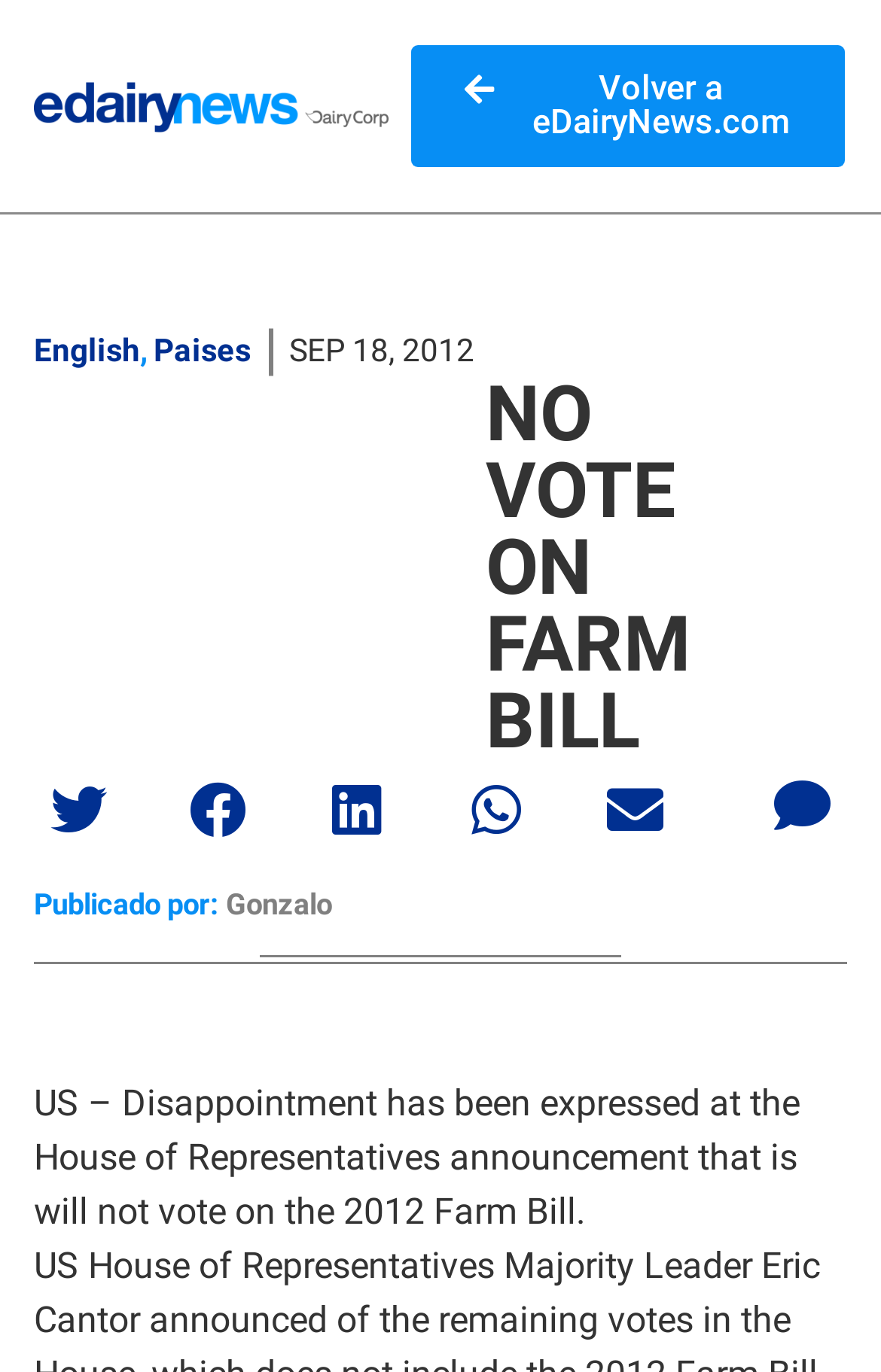Based on the image, please respond to the question with as much detail as possible:
What is the topic of the article?

I inferred this from the text 'US – Disappointment has been expressed at the House of Representatives announcement that is will not vote on the 2012 Farm Bill.' located at the bottom of the webpage, which suggests that the article is about the Farm Bill.